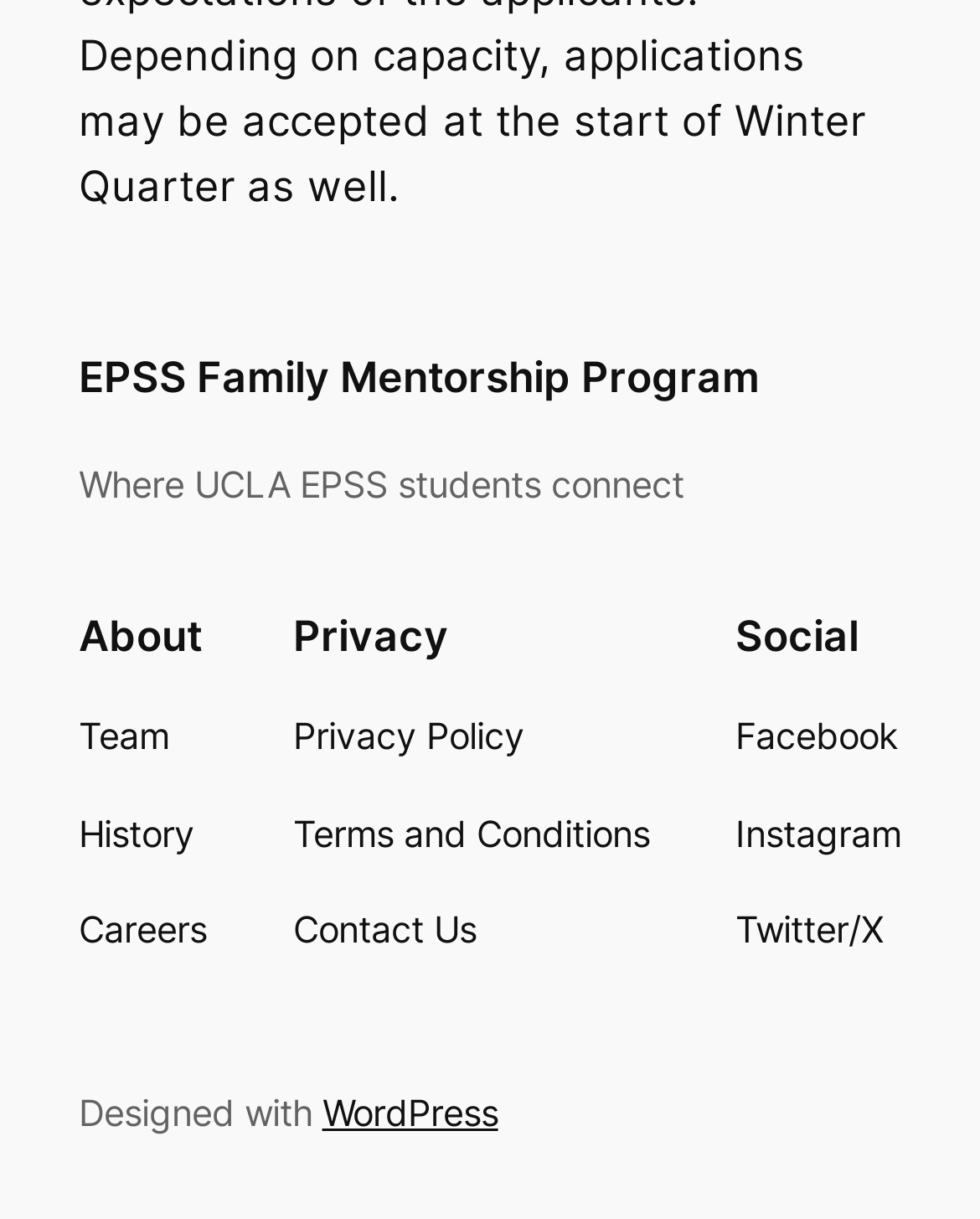Identify the bounding box coordinates of the region that should be clicked to execute the following instruction: "Read the privacy policy".

[0.299, 0.582, 0.535, 0.628]